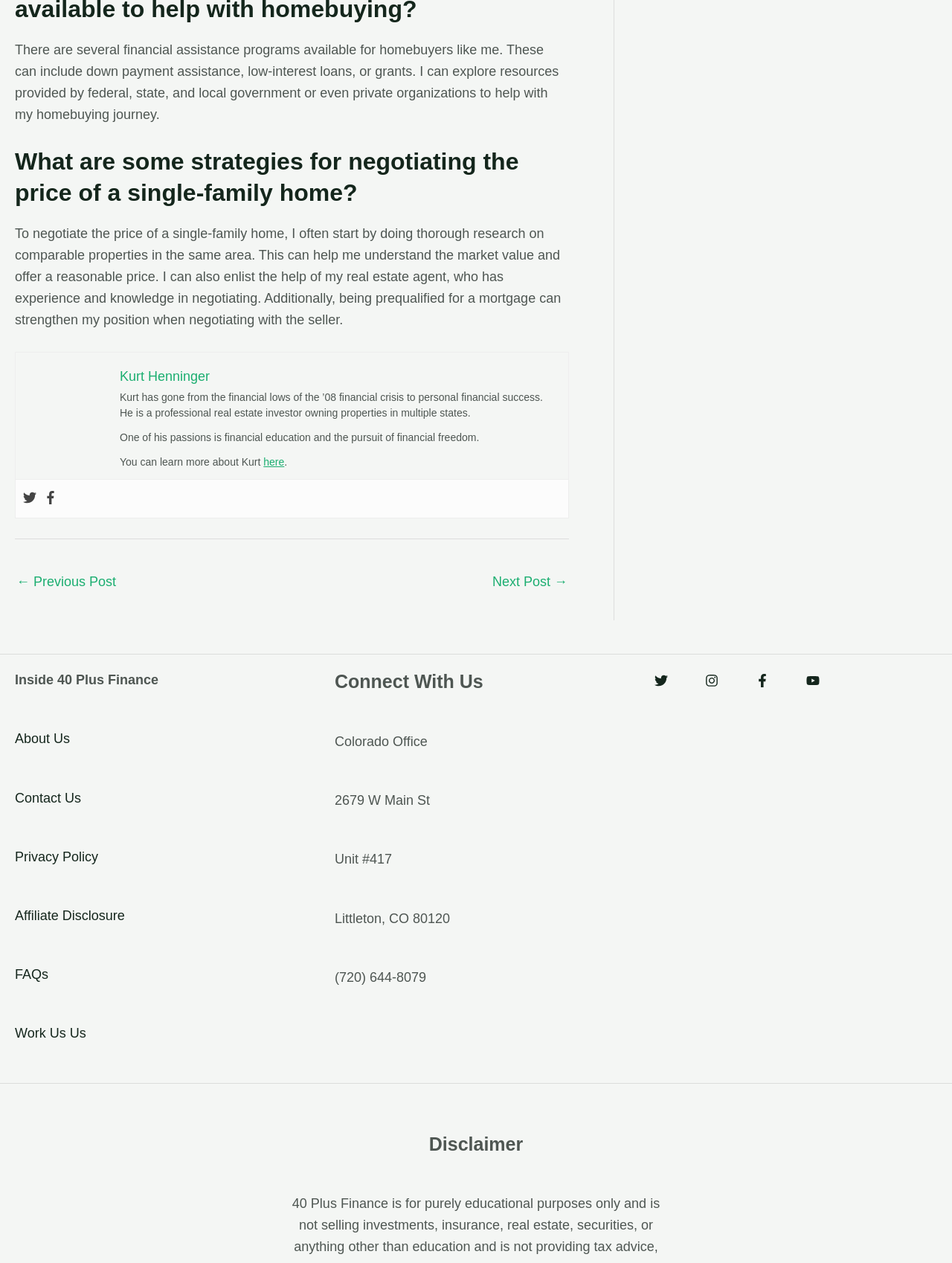What is the location of the Colorado Office?
From the image, respond using a single word or phrase.

Littleton, CO 80120